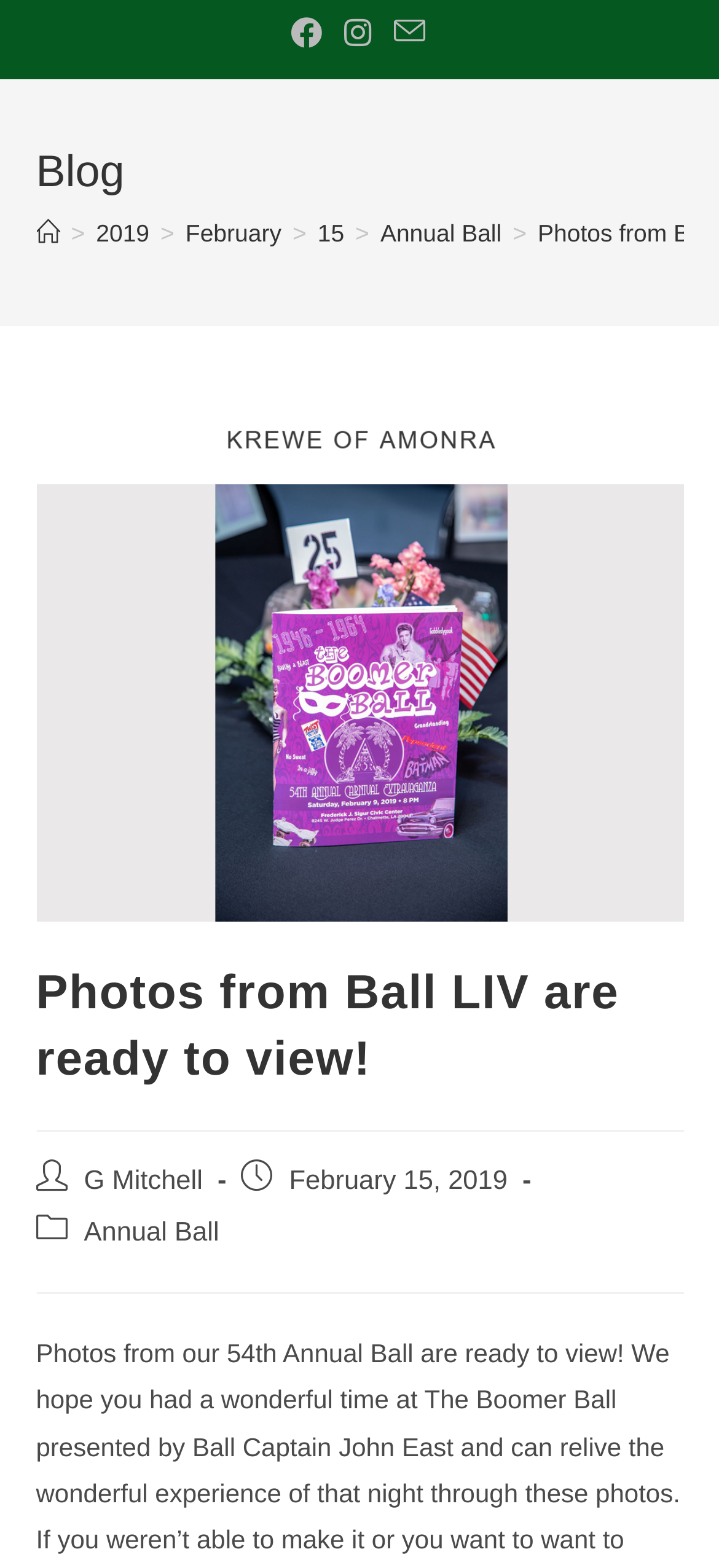Find the bounding box coordinates for the element that must be clicked to complete the instruction: "View G Mitchell's profile". The coordinates should be four float numbers between 0 and 1, indicated as [left, top, right, bottom].

[0.117, 0.744, 0.282, 0.763]